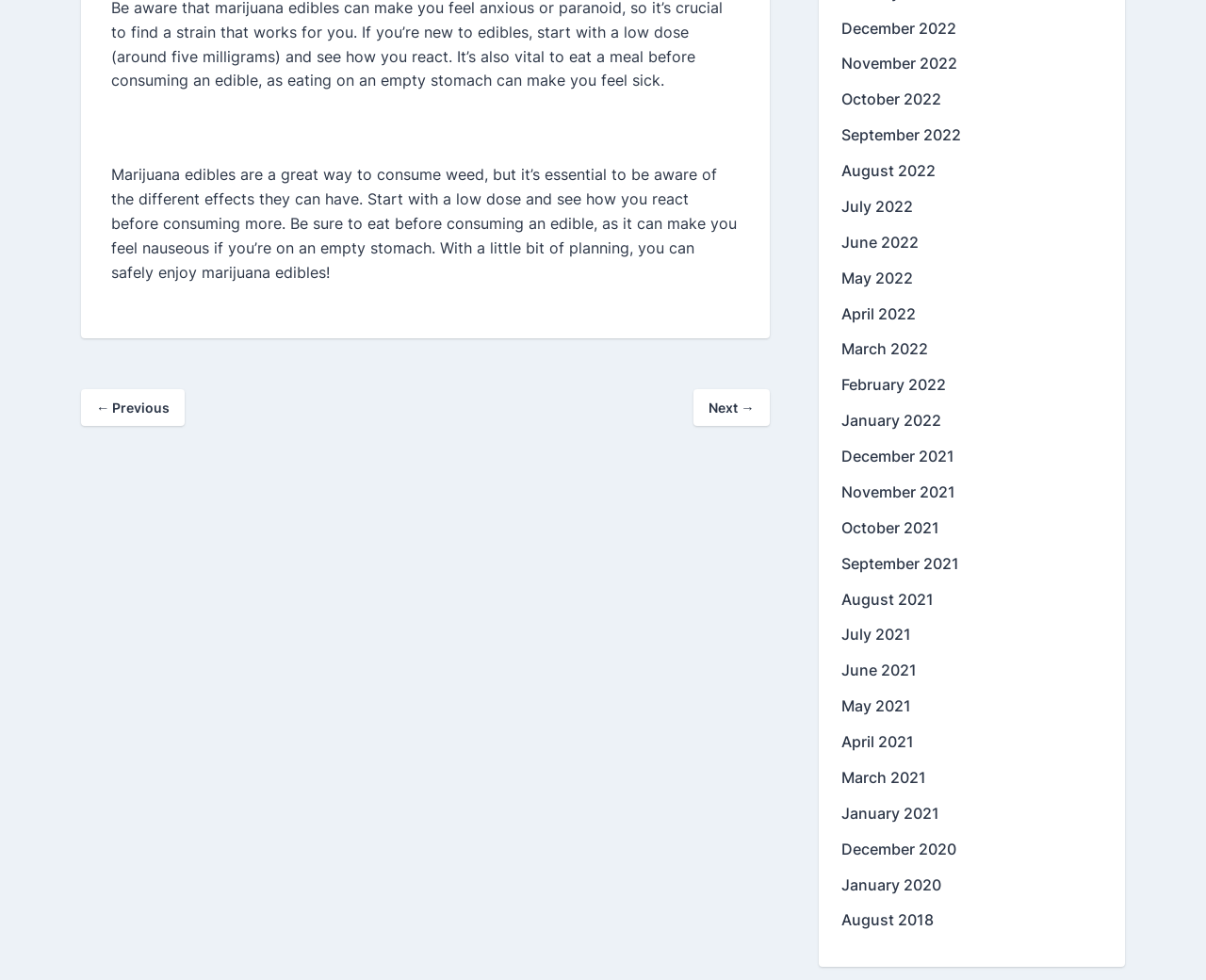Identify the bounding box coordinates of the clickable region necessary to fulfill the following instruction: "go to previous page". The bounding box coordinates should be four float numbers between 0 and 1, i.e., [left, top, right, bottom].

[0.067, 0.397, 0.153, 0.434]